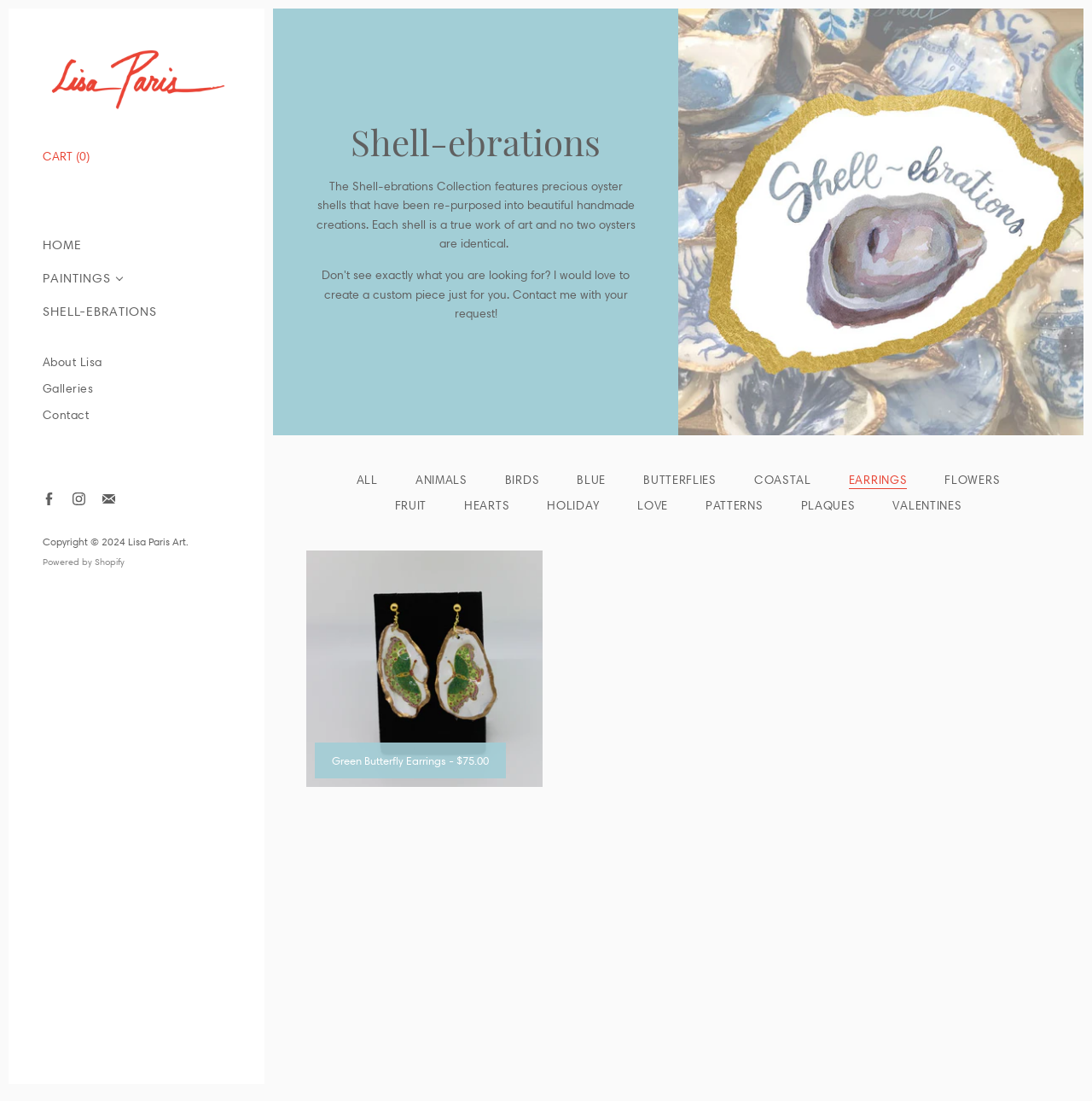Please indicate the bounding box coordinates of the element's region to be clicked to achieve the instruction: "view shell-ebrations collection". Provide the coordinates as four float numbers between 0 and 1, i.e., [left, top, right, bottom].

[0.289, 0.11, 0.582, 0.149]